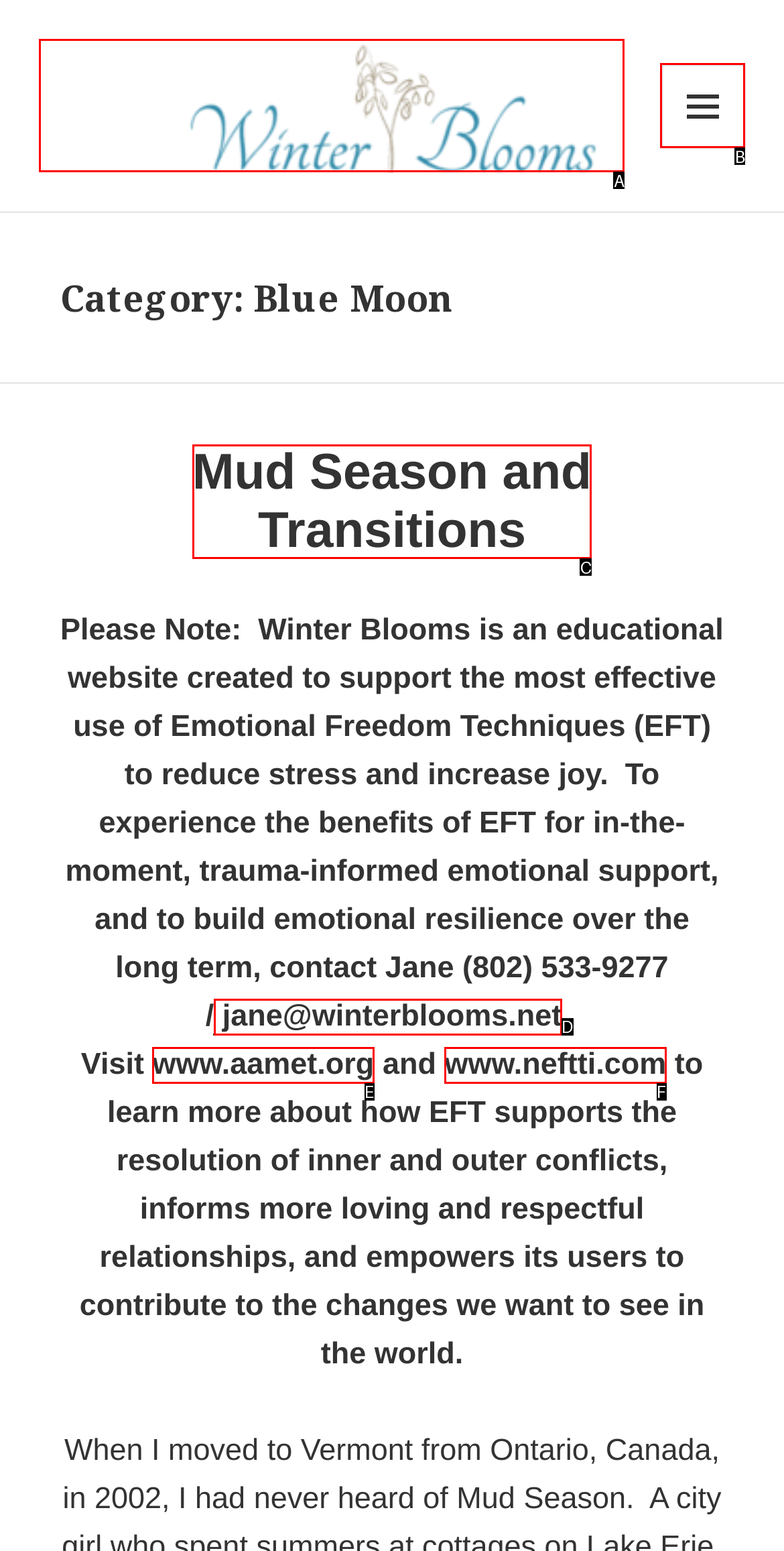Given the description: www.neftti.com, determine the corresponding lettered UI element.
Answer with the letter of the selected option.

F